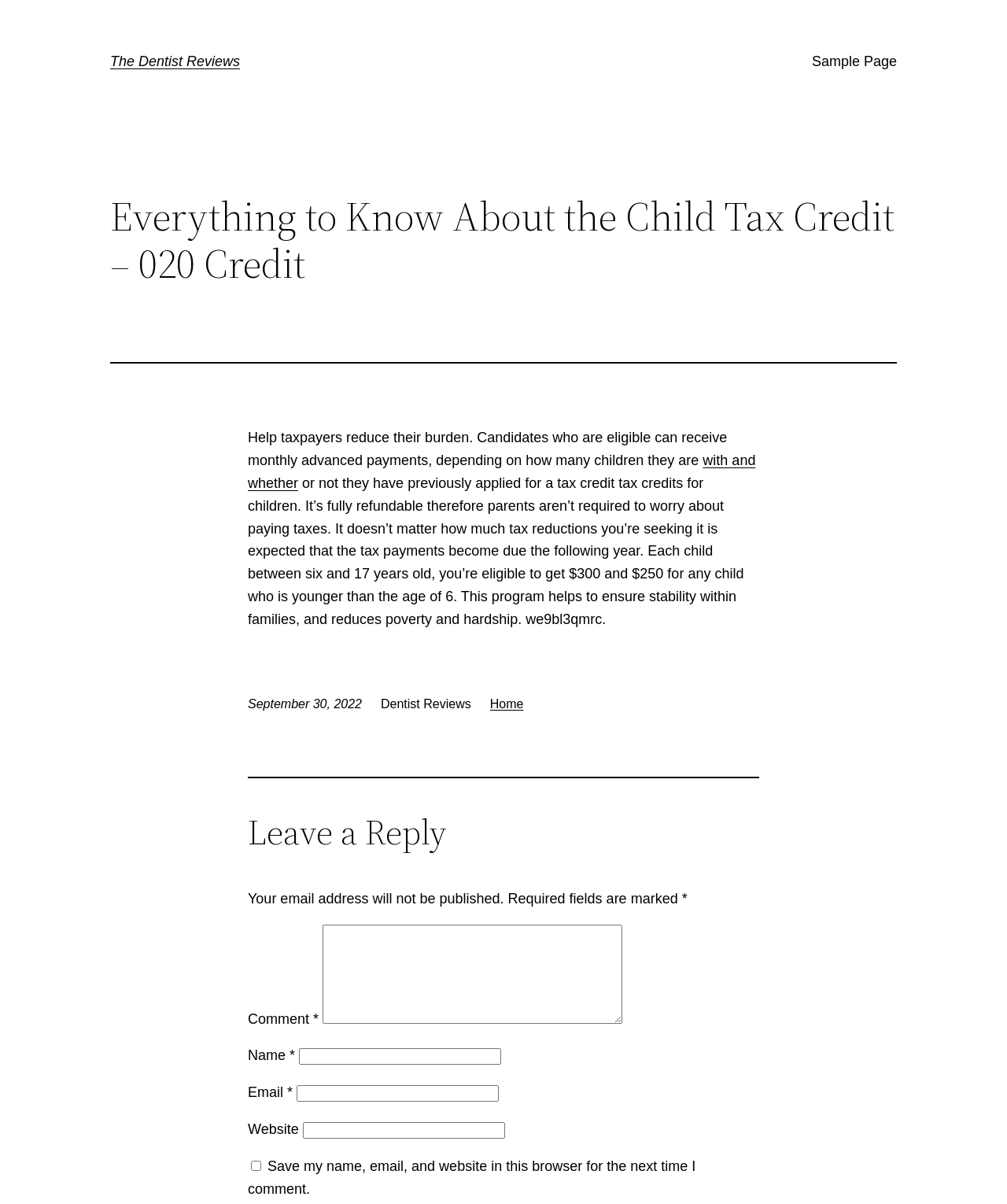Specify the bounding box coordinates of the area to click in order to execute this command: 'Leave a comment'. The coordinates should consist of four float numbers ranging from 0 to 1, and should be formatted as [left, top, right, bottom].

[0.246, 0.84, 0.311, 0.853]